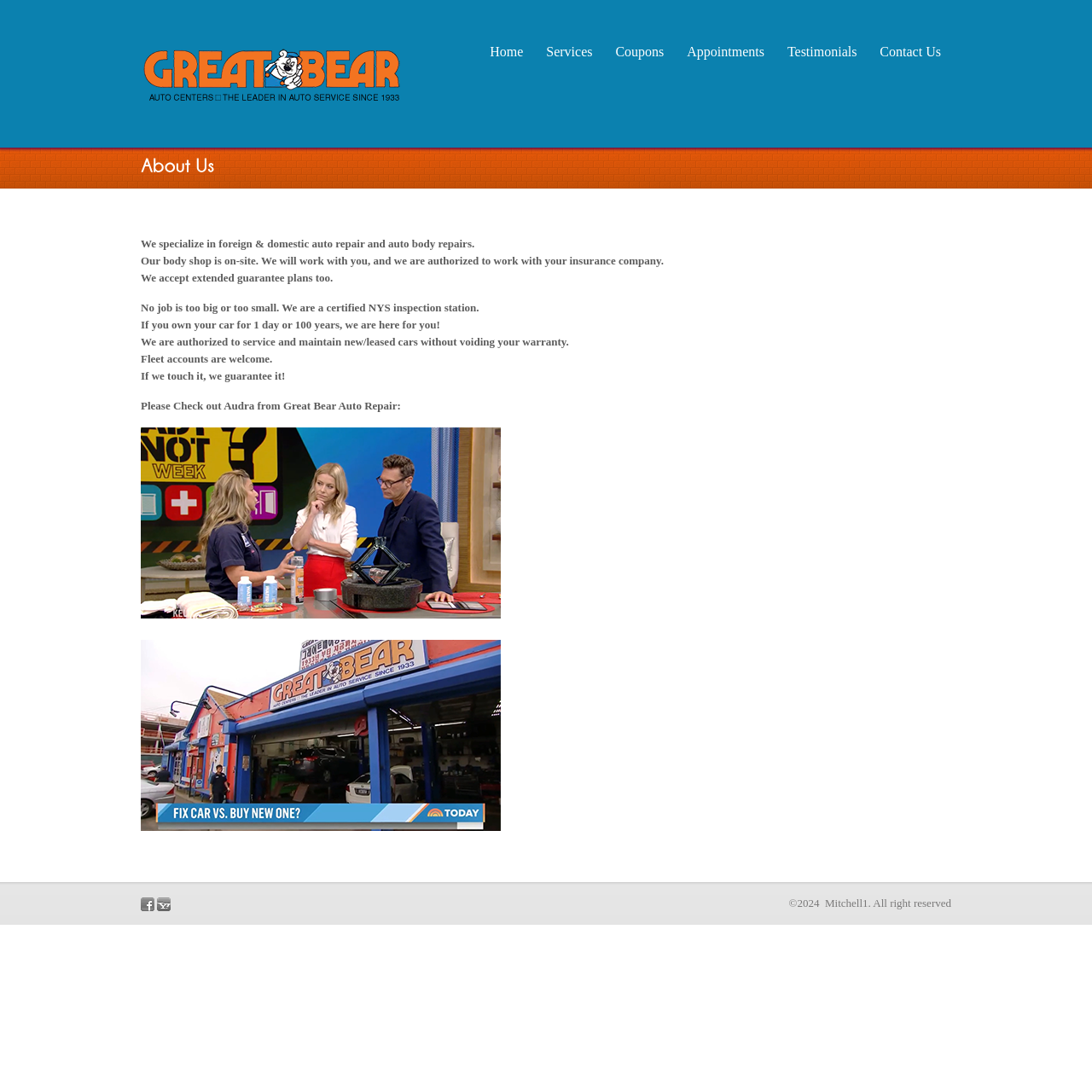What is the certification held by the auto shop? Based on the screenshot, please respond with a single word or phrase.

NYS inspection station